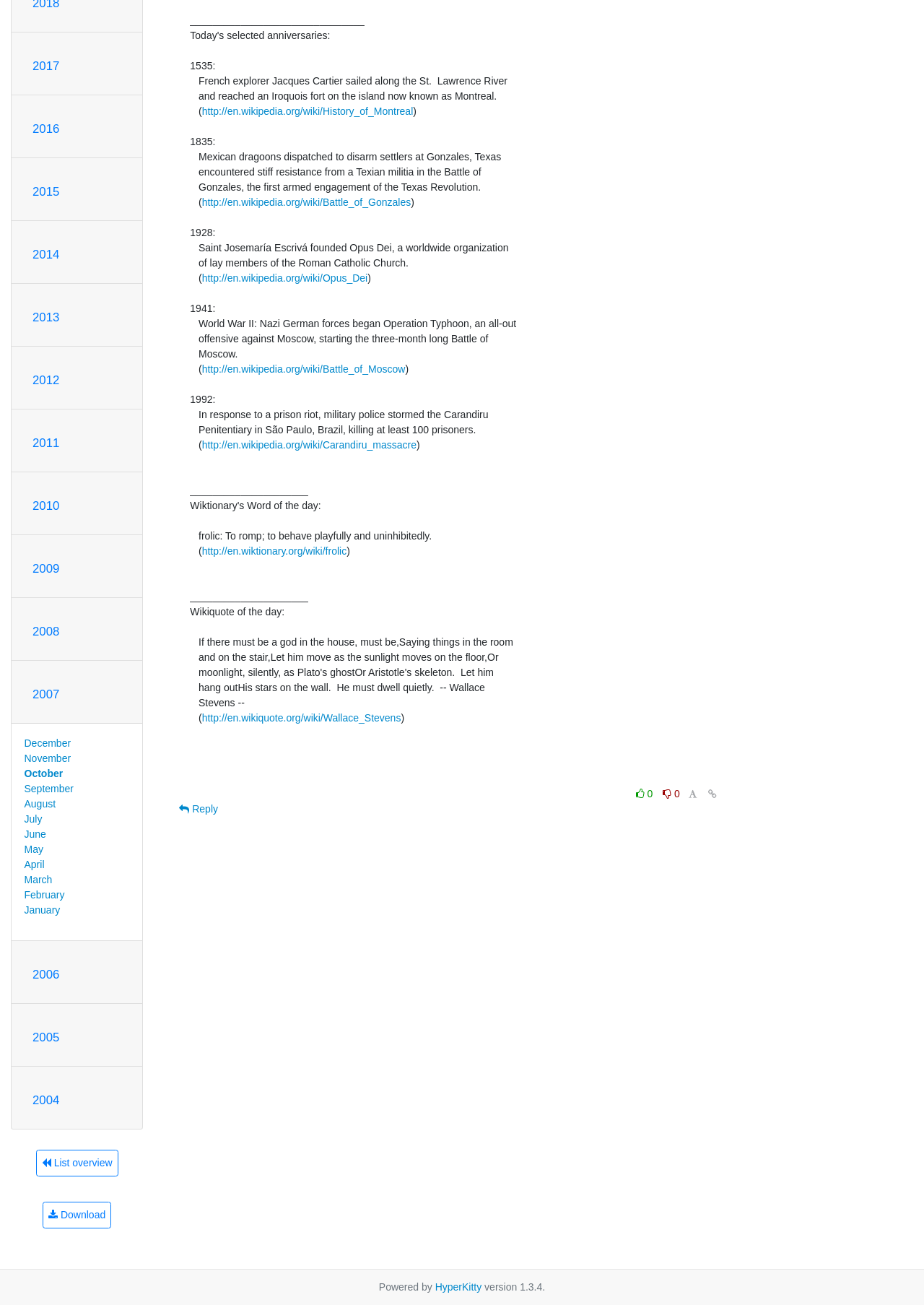Can you find the bounding box coordinates for the UI element given this description: "2009"? Provide the coordinates as four float numbers between 0 and 1: [left, top, right, bottom].

[0.035, 0.43, 0.064, 0.441]